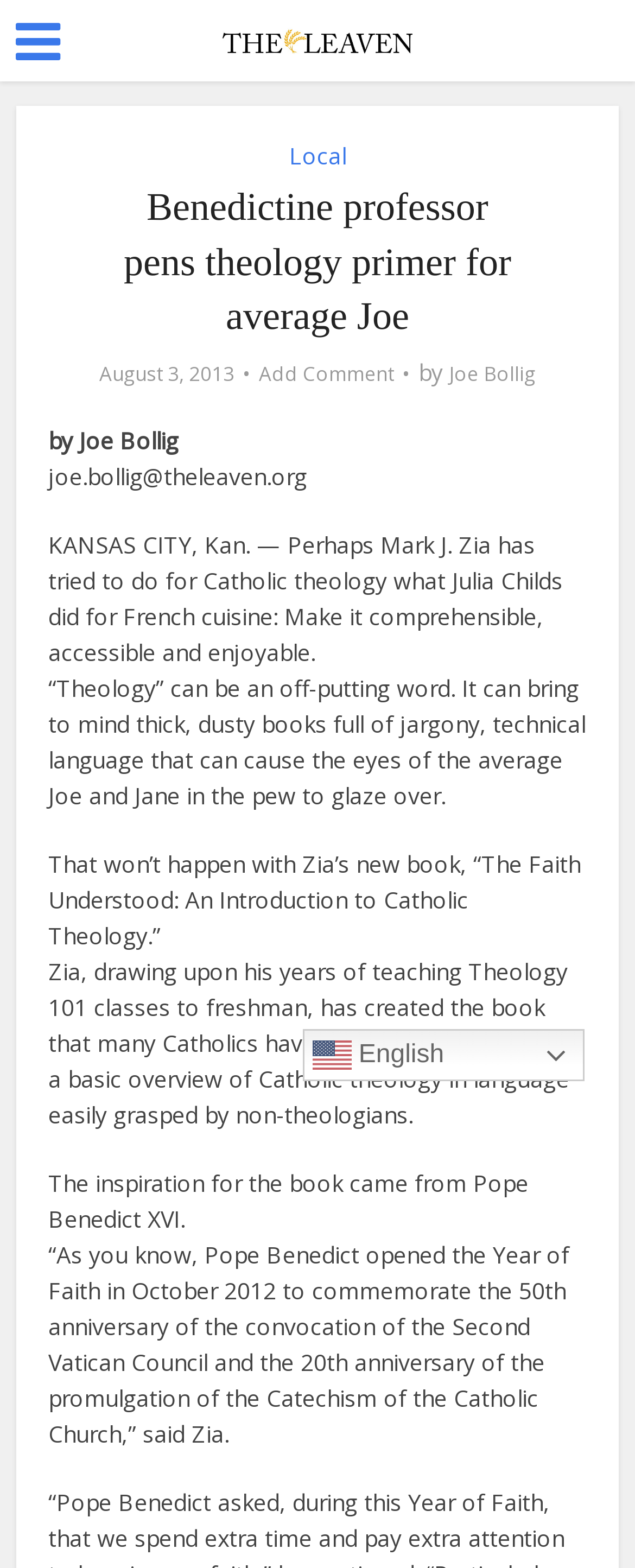What is the occupation of Mark J. Zia?
Look at the image and respond to the question as thoroughly as possible.

Mark J. Zia is a theology professor because the text mentions that he has 'years of teaching Theology 101 classes to freshman'.